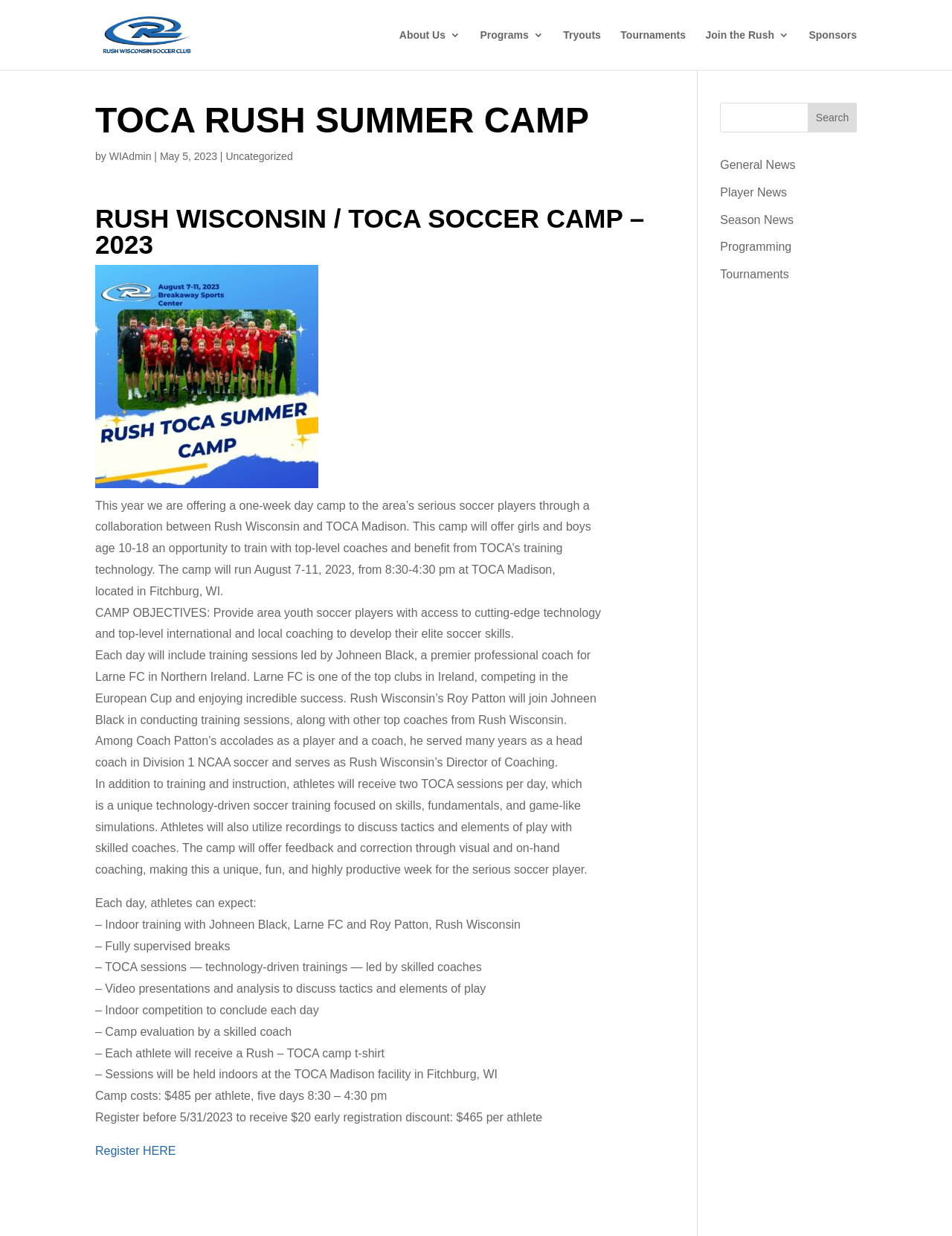From the screenshot, find the bounding box of the UI element matching this description: "Sponsors". Supply the bounding box coordinates in the form [left, top, right, bottom], each a float between 0 and 1.

[0.85, 0.024, 0.9, 0.057]